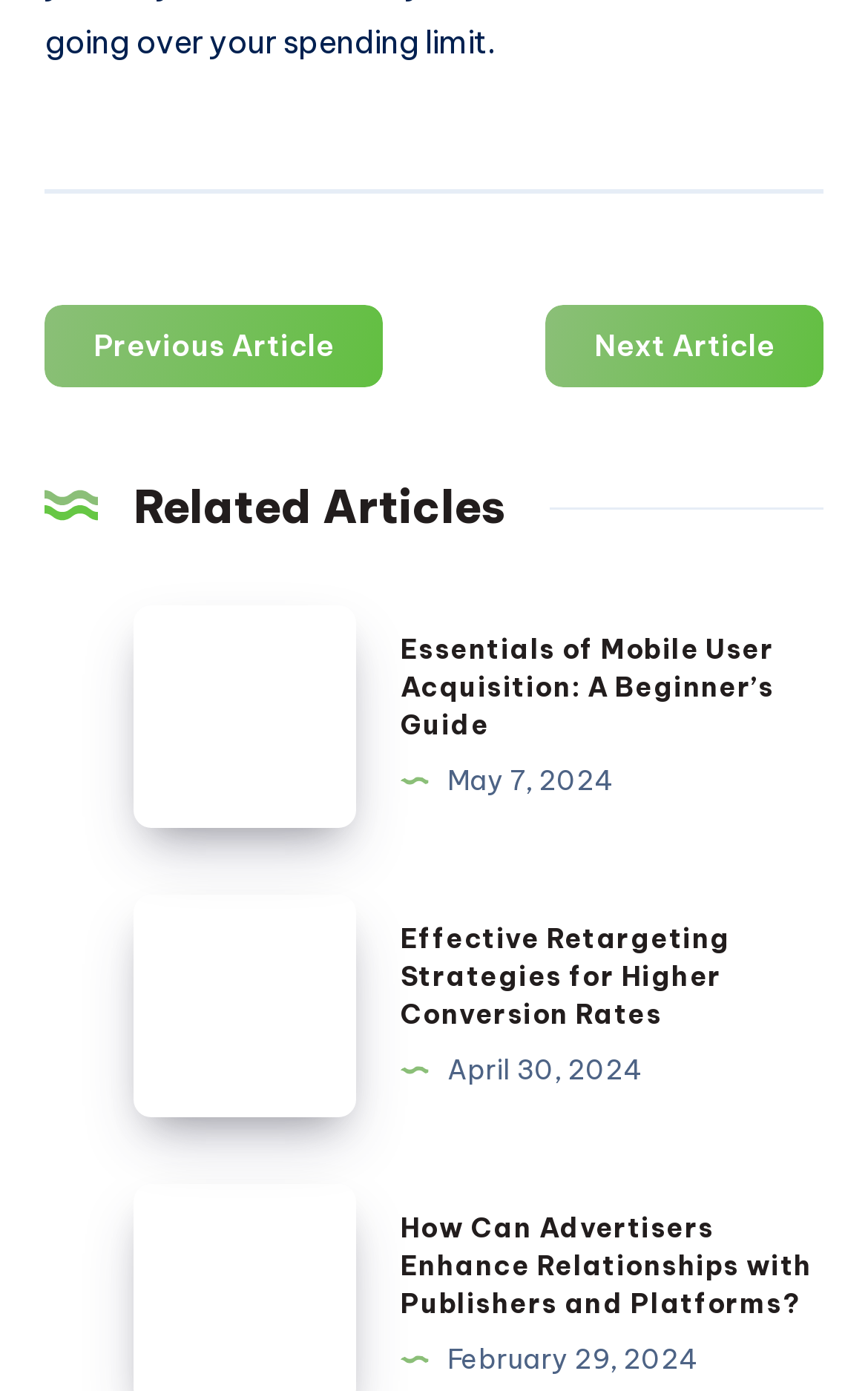Provide the bounding box coordinates of the HTML element this sentence describes: "Next Article". The bounding box coordinates consist of four float numbers between 0 and 1, i.e., [left, top, right, bottom].

[0.628, 0.218, 0.949, 0.278]